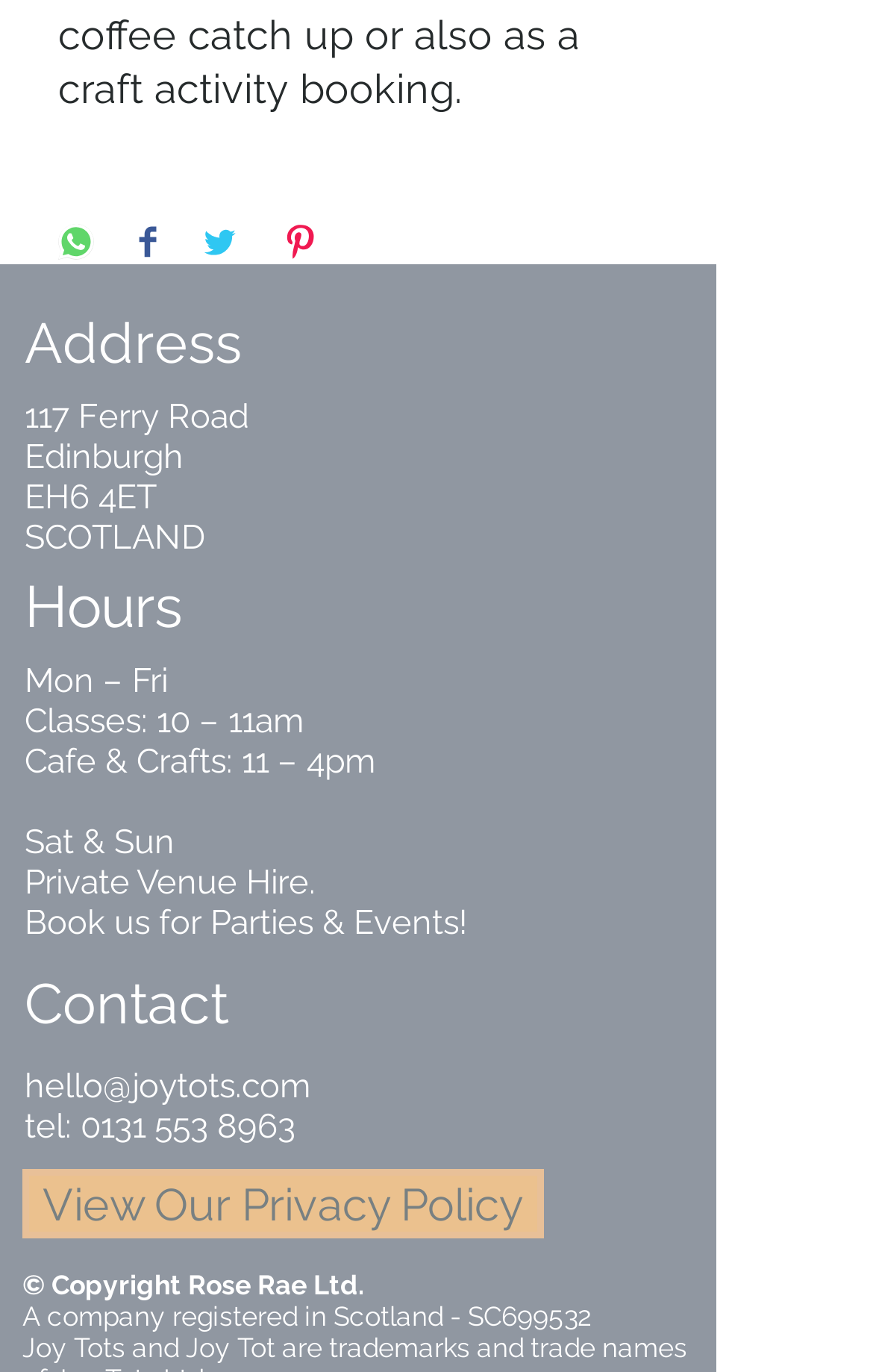What is the email address for contact?
Please utilize the information in the image to give a detailed response to the question.

The email address for contact can be found in the 'Contact' section, which is located below the 'Hours' section. The email address is specified as 'hello@joytots.com'.